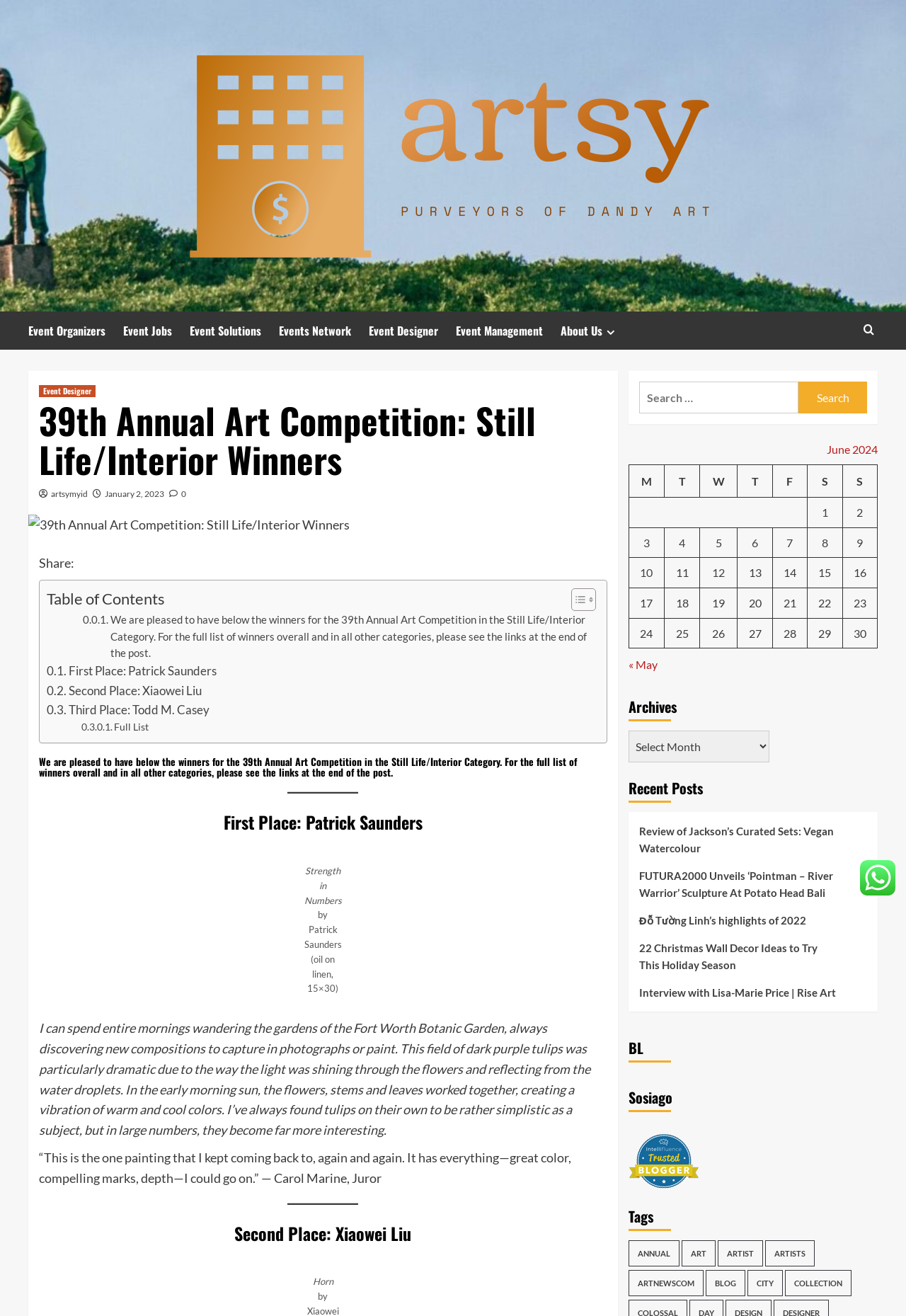Pinpoint the bounding box coordinates of the element to be clicked to execute the instruction: "Click on the 'Event Organizers' link".

[0.031, 0.237, 0.136, 0.266]